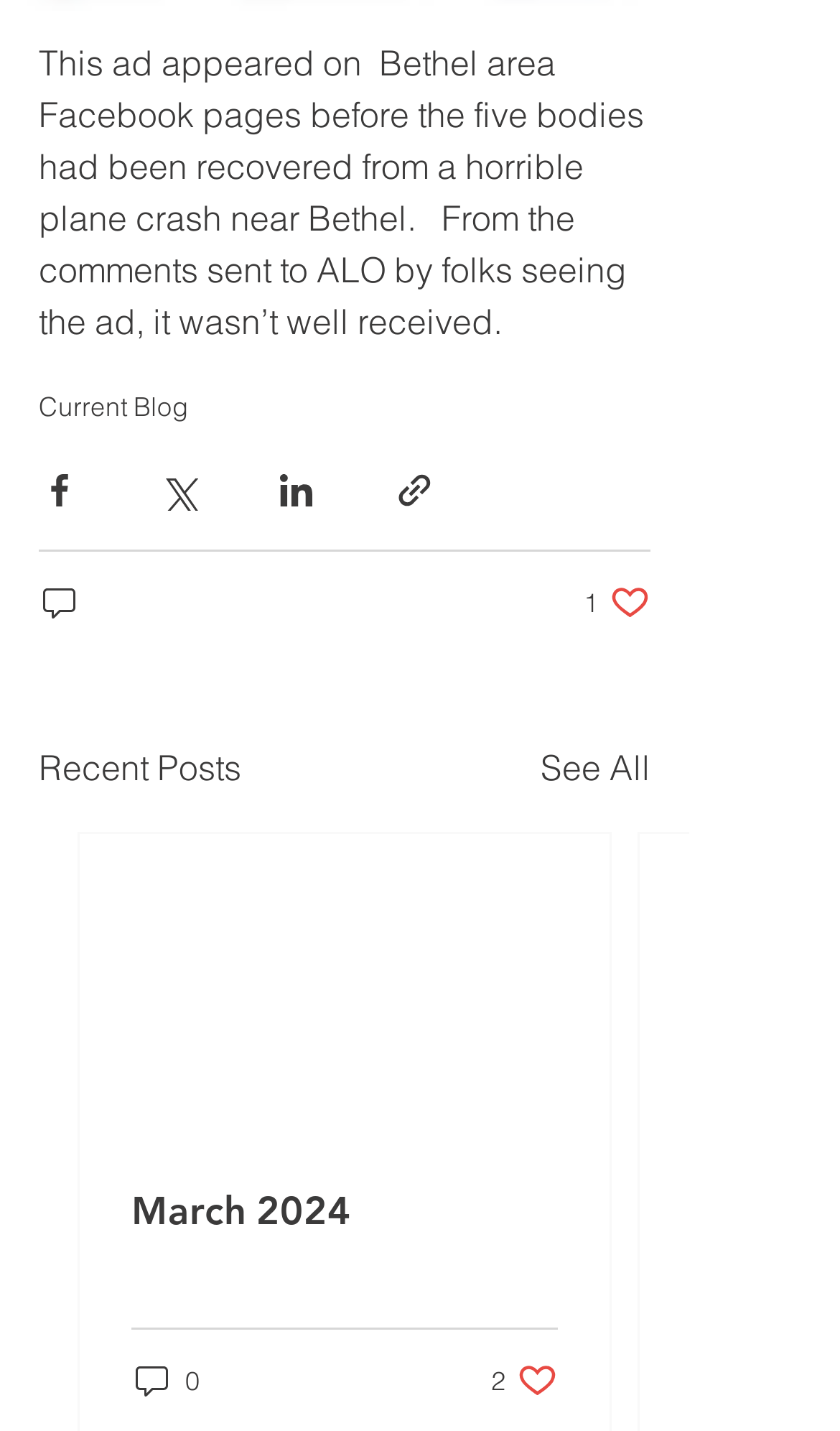Look at the image and write a detailed answer to the question: 
What social media platforms can the post be shared on?

The social media platforms can be inferred from the button elements with the texts 'Share via Facebook', 'Share via Twitter', and 'Share via LinkedIn' which suggest that the post can be shared on these three platforms.